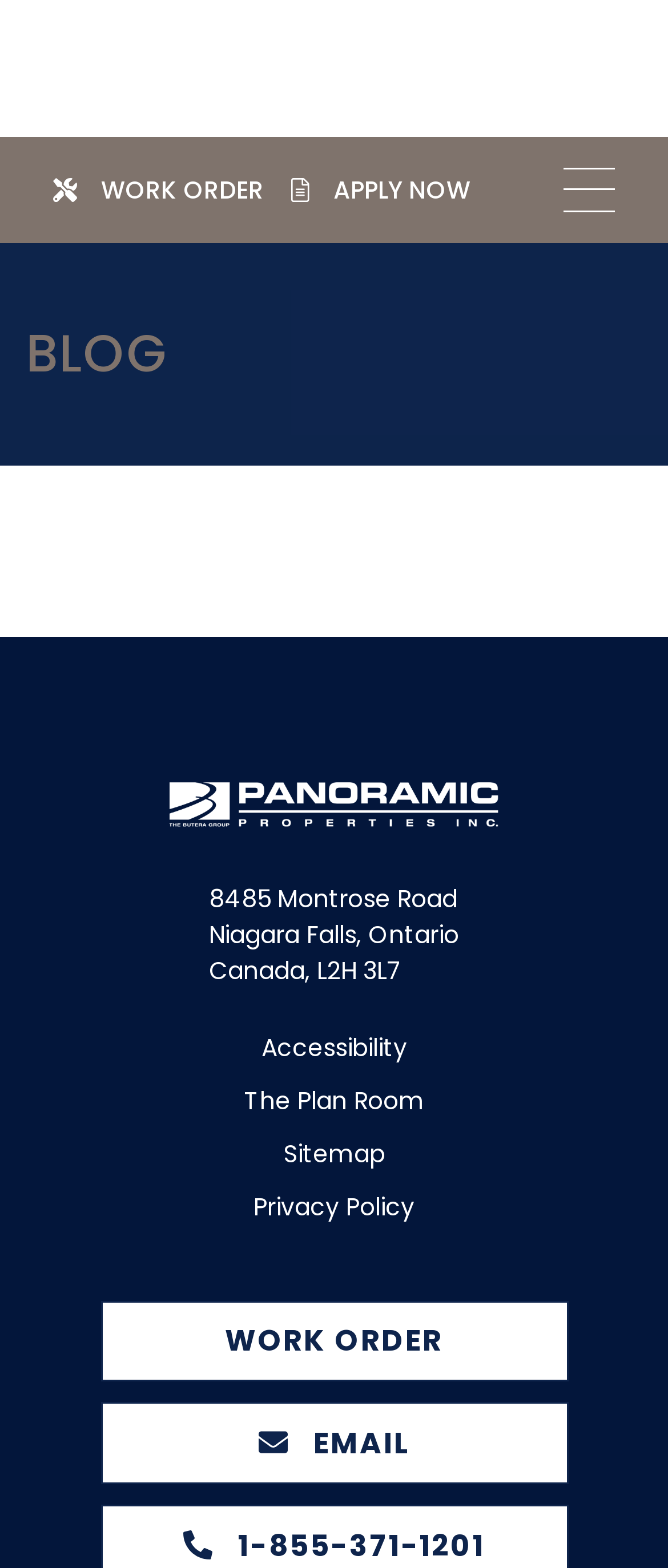Please provide a detailed answer to the question below by examining the image:
What is the topic of the blog post?

The topic of the blog post can be determined by looking at the heading 'WHEN SHOULD YOU LOOK FOR AN APARTMENT?' which is a subheading of the blog post.